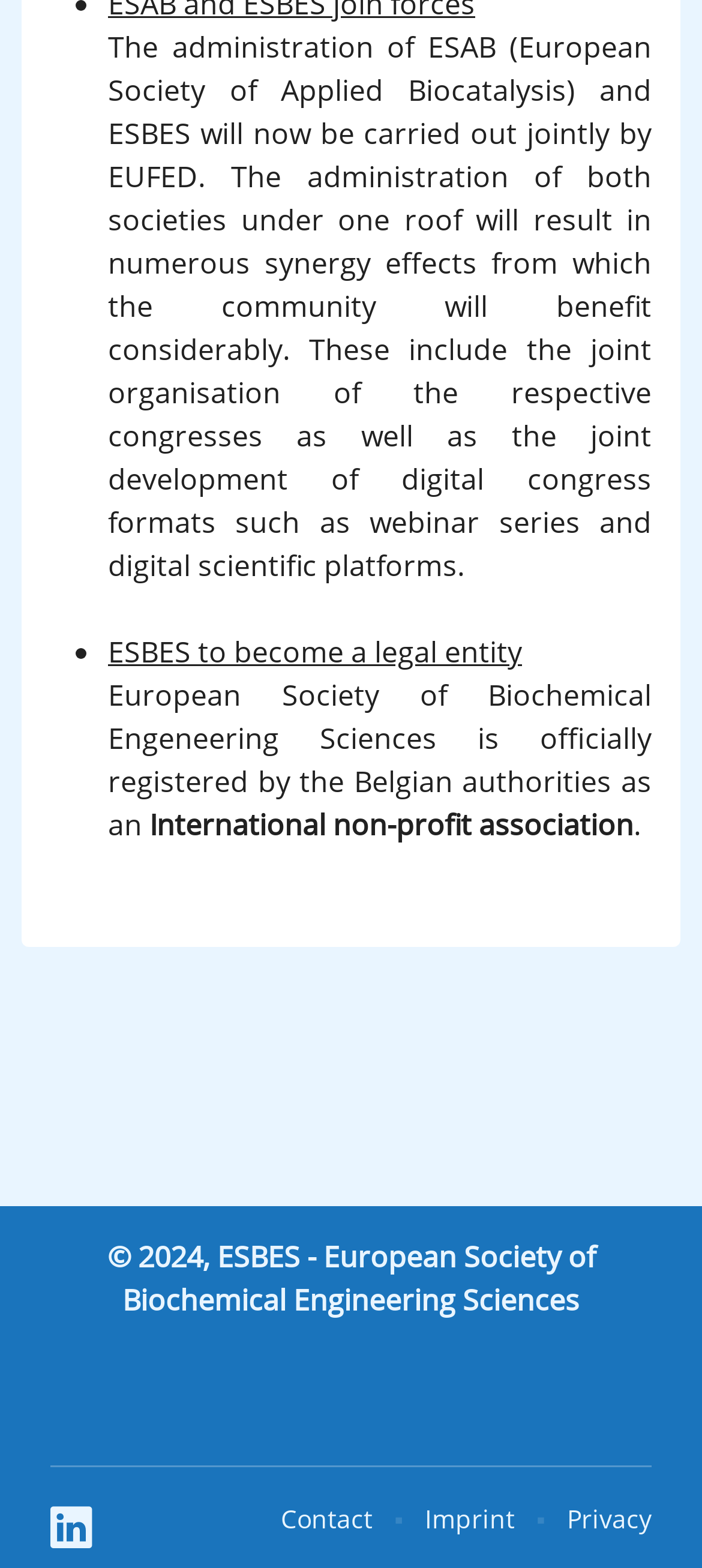Utilize the details in the image to thoroughly answer the following question: What is the new administrator of ESAB and ESBES?

According to the text on the webpage, 'The administration of ESAB (European Society of Applied Biocatalysis) and ESBES will now be carried out jointly by EUFED.' This indicates that EUFED is the new administrator of both societies.